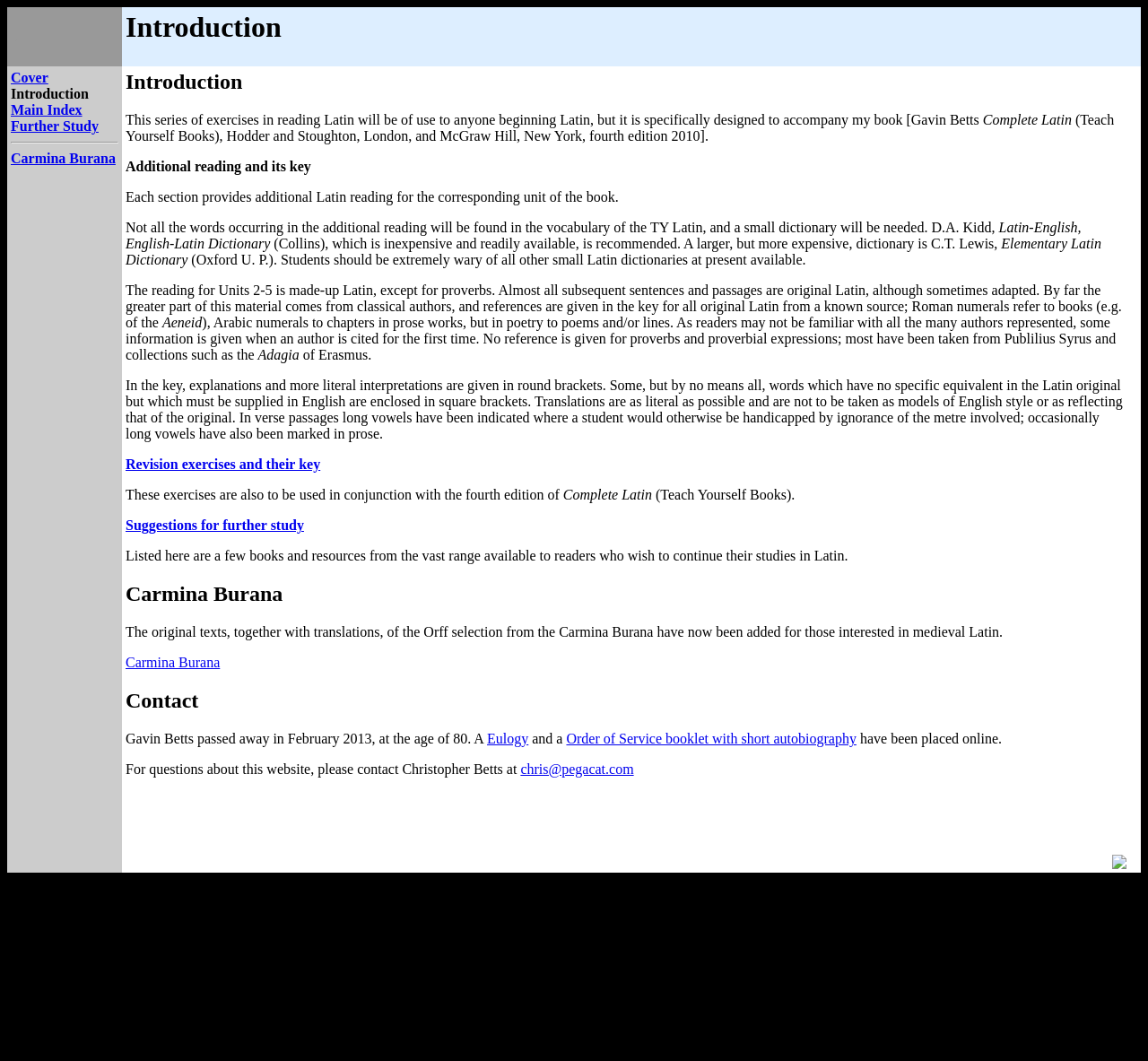Answer the following in one word or a short phrase: 
How can I contact the website administrator?

chris@pegacat.com